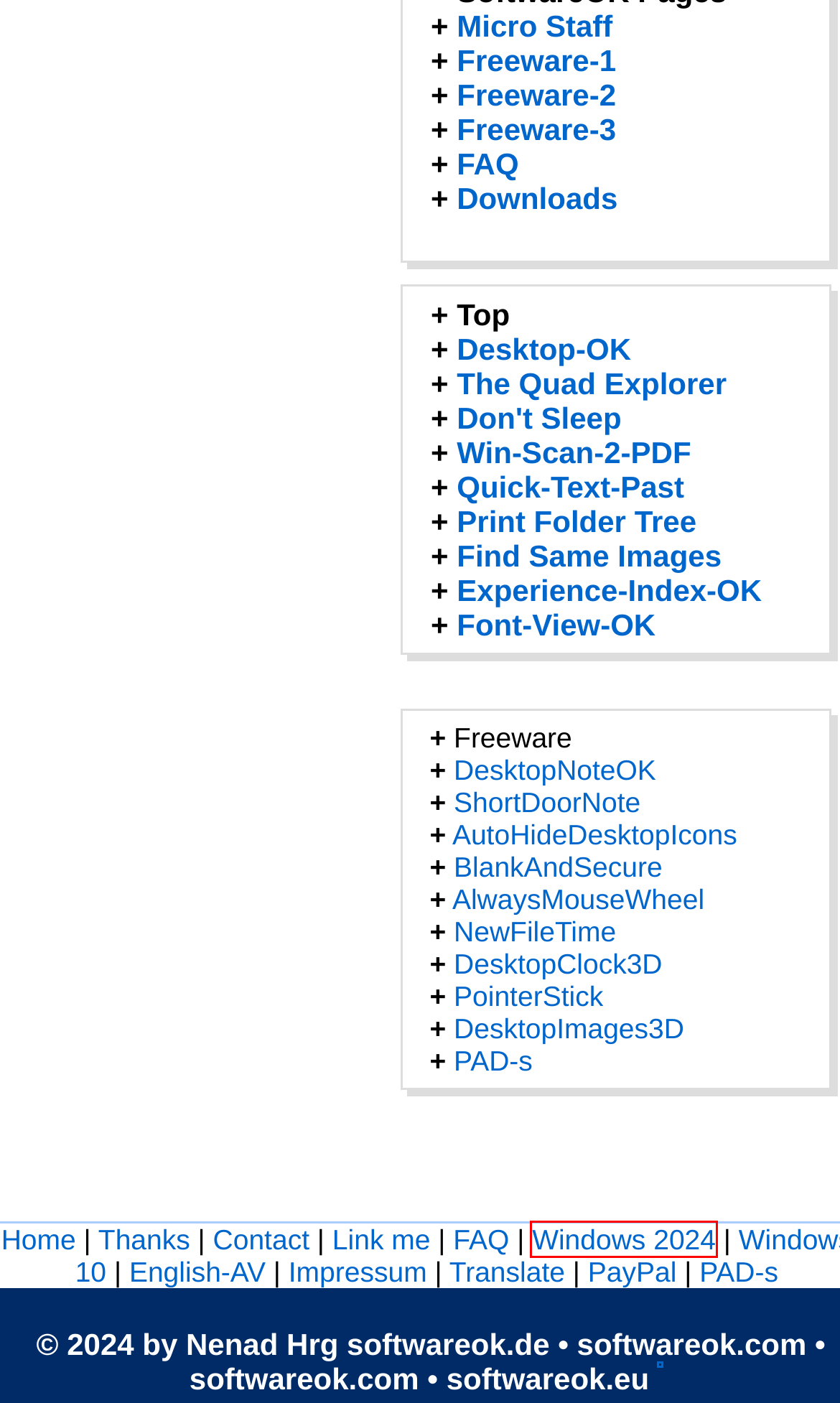View the screenshot of the webpage containing a red bounding box around a UI element. Select the most fitting webpage description for the new page shown after the element in the red bounding box is clicked. Here are the candidates:
A. FontViewOK 8.43 A quick visual overview of all installed font
B. Don't Sleep 9.51 Prevent Shutdown, Stand By, Turn Off, Restart
C. Windows 11 Window
D. DesktopOK 11.24 Save and restore the desktop icon positions.
E. Page 2- Free effective software solutions.
F. Page 3- Free effective software solutions.
G. QuickTextPaste 8.83 Paste pre-defined text via keyboard shortcut.
H. Beim Filtern zum markierten Objekt / Dateien scrollen, bzw. springen?

C